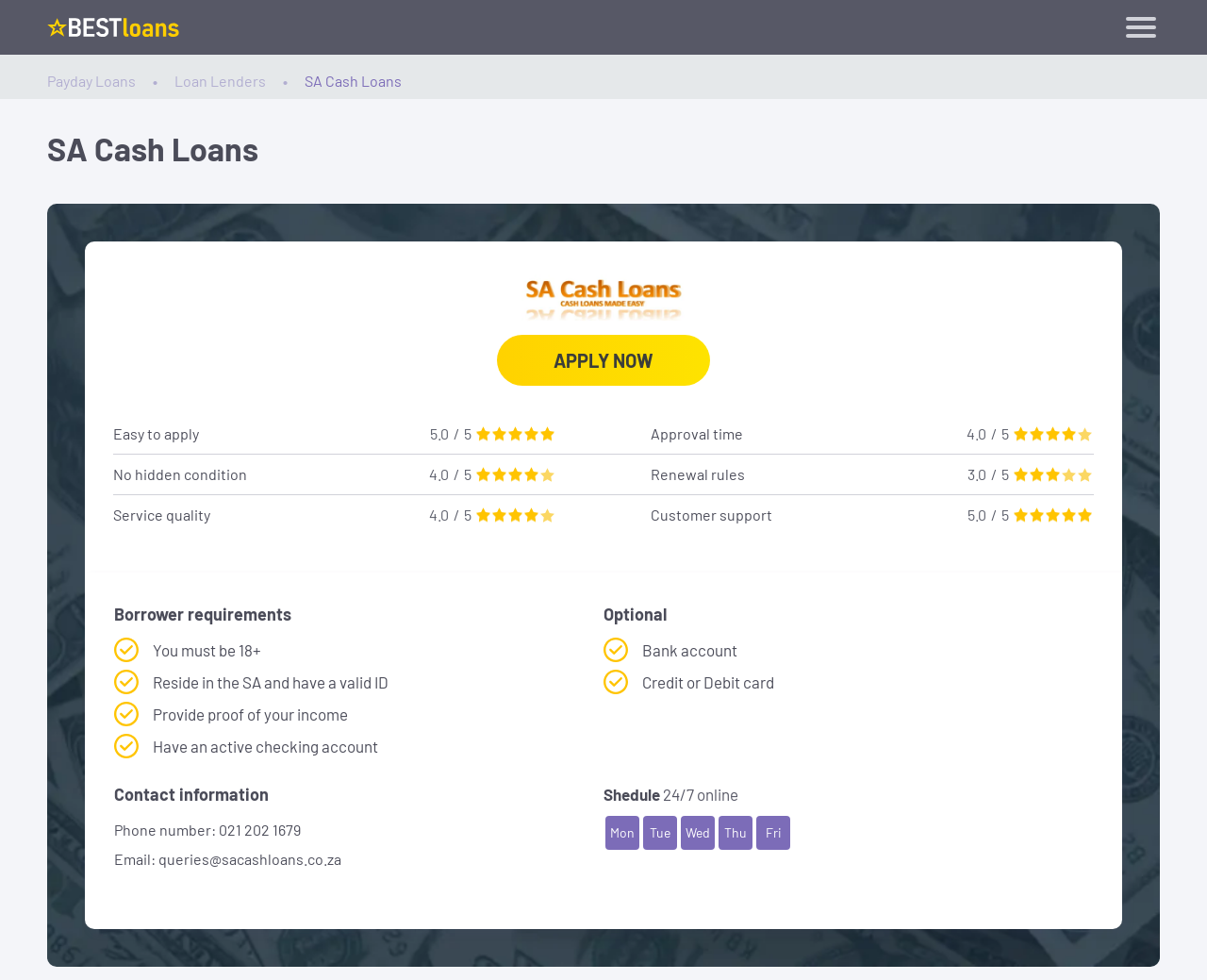Locate and extract the headline of this webpage.

SA Cash Loans